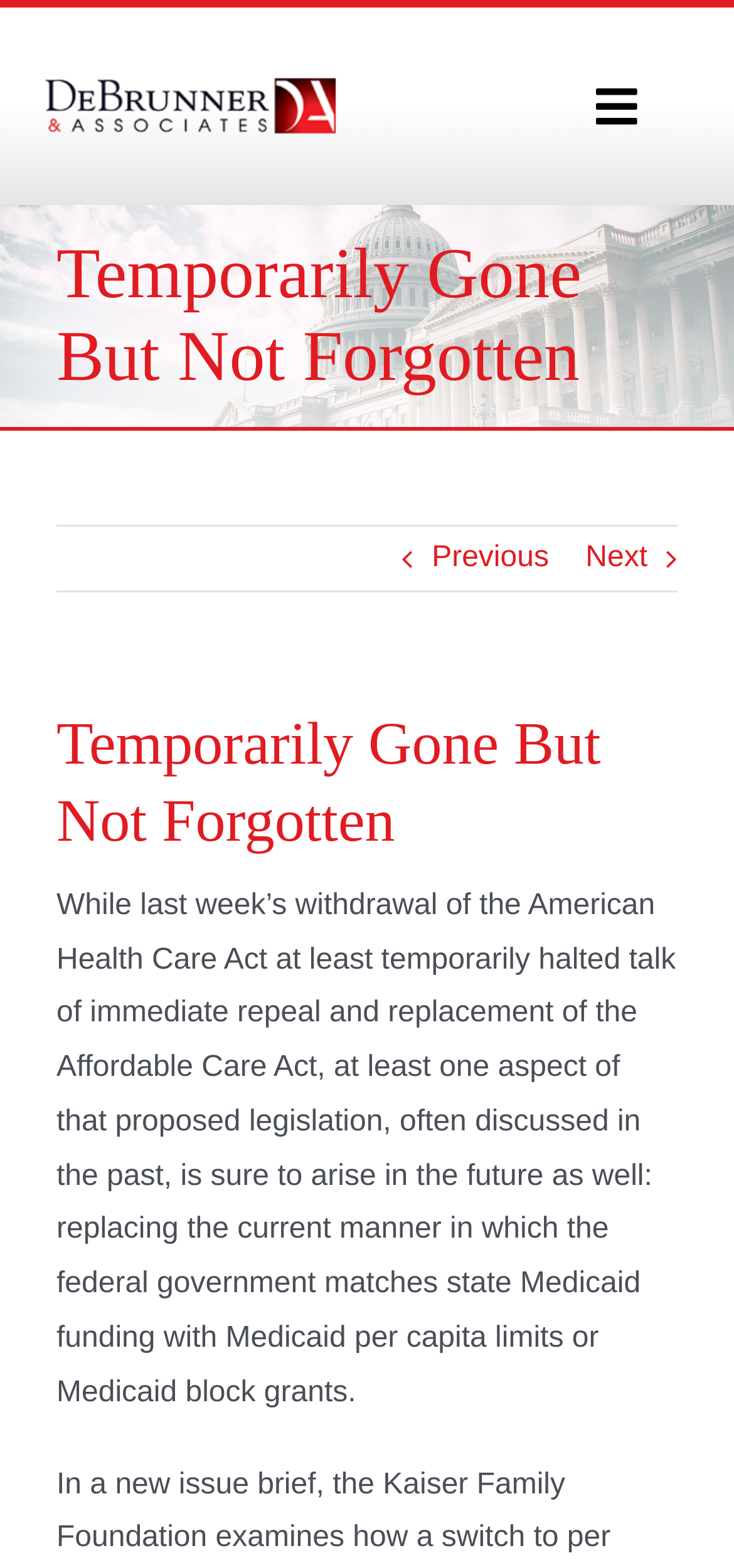Find and indicate the bounding box coordinates of the region you should select to follow the given instruction: "Click the DeBrunner & Associates Logo".

[0.058, 0.048, 0.462, 0.068]